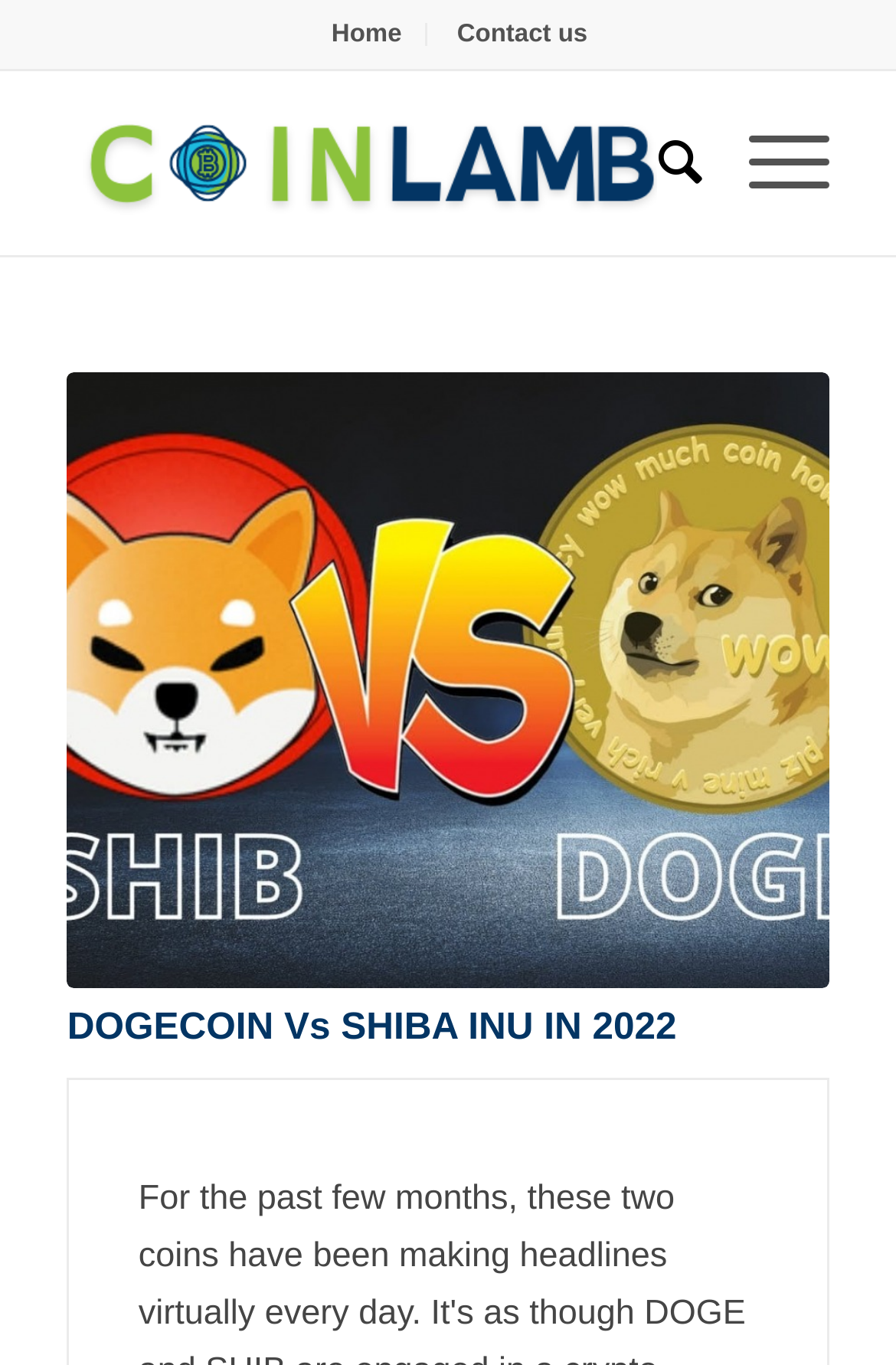Provide your answer in one word or a succinct phrase for the question: 
What is the purpose of the 'Menu' link?

To show a dropdown menu